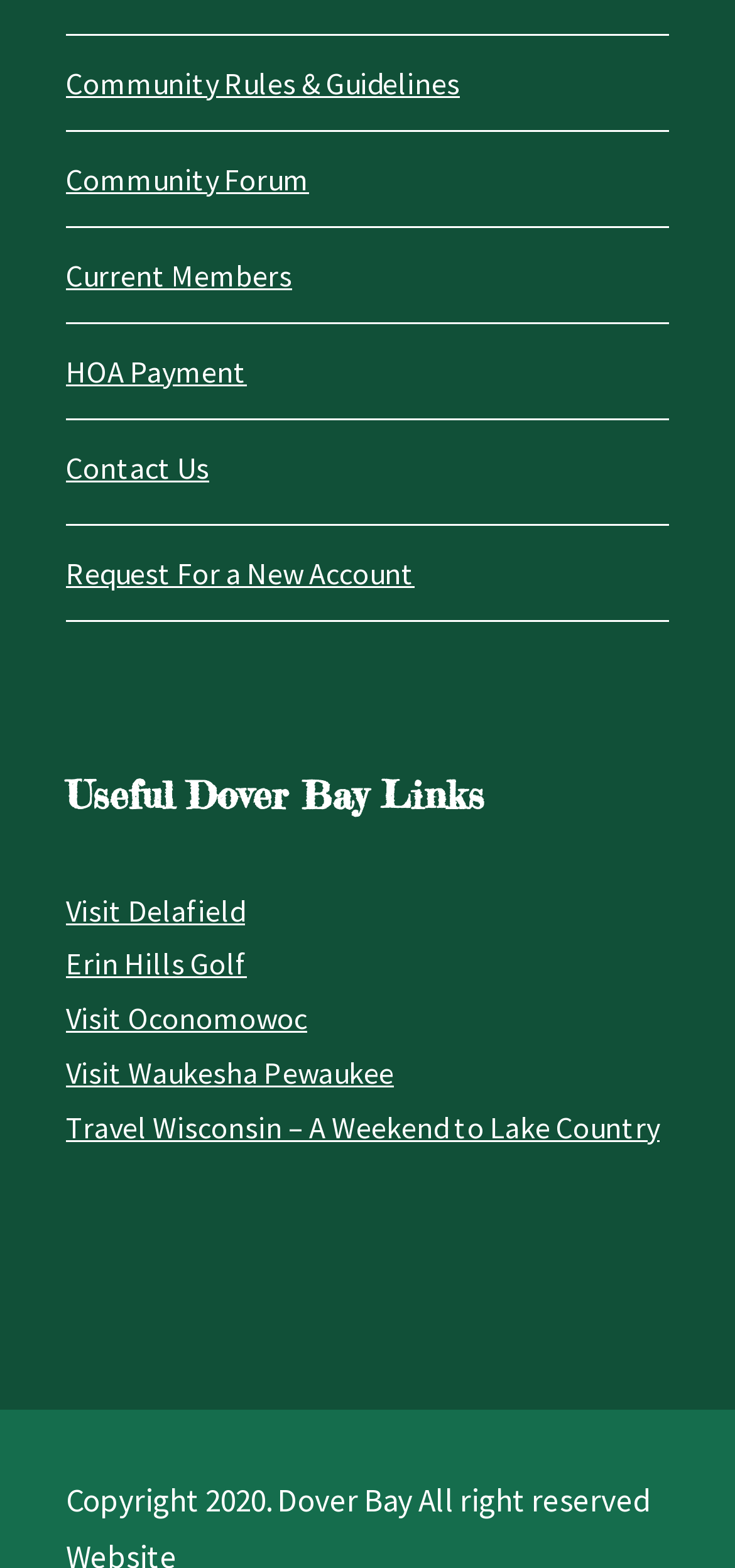Refer to the image and provide an in-depth answer to the question:
How many links are there in the community section?

I counted the number of links under the community section, which includes 'Community Rules & Guidelines', 'Community Forum', 'Current Members', 'HOA Payment', 'Contact Us', and 'Request For a New Account'. There are 6 links in total.